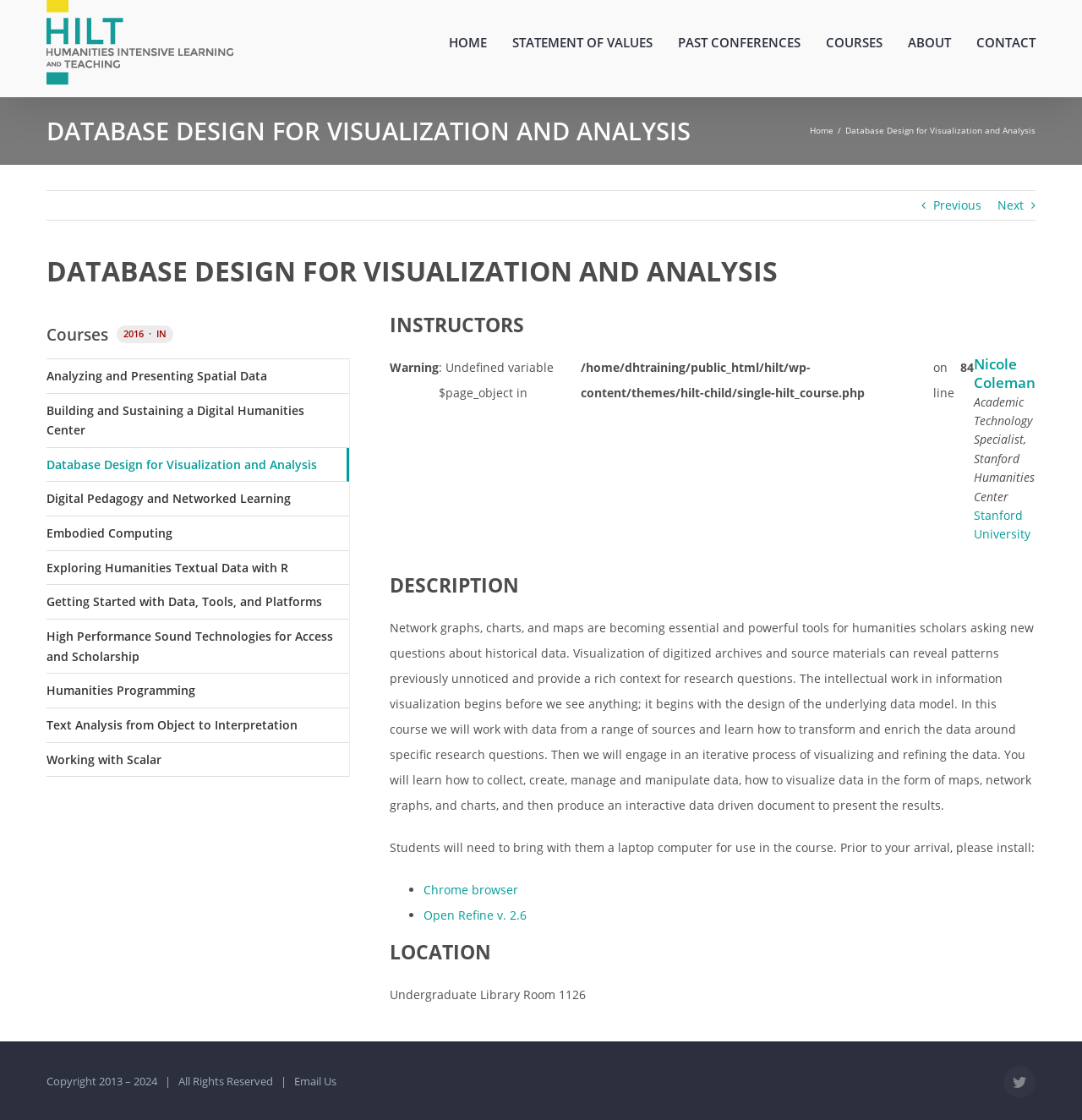Given the element description, predict the bounding box coordinates in the format (top-left x, top-left y, bottom-right x, bottom-right y). Make sure all values are between 0 and 1. Here is the element description: (03) 8658 1702

None